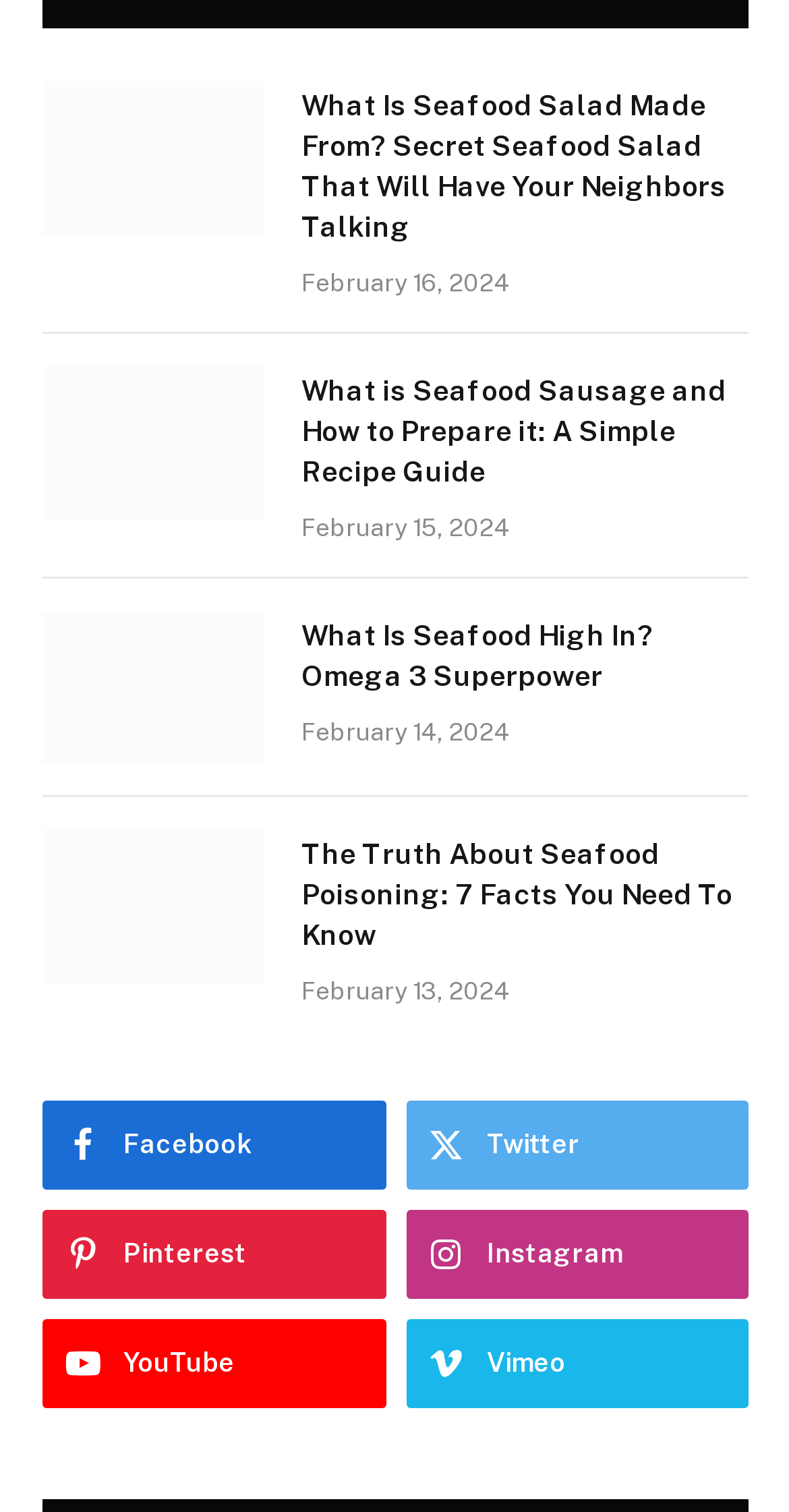Please answer the following question as detailed as possible based on the image: 
What is the benefit of the seafood mentioned in the third article?

The third article has an image of various seafood rich in Omega-3 fatty acids, and the heading mentions 'Omega 3 Superpower', which suggests that the seafood is beneficial for heart and brain health.